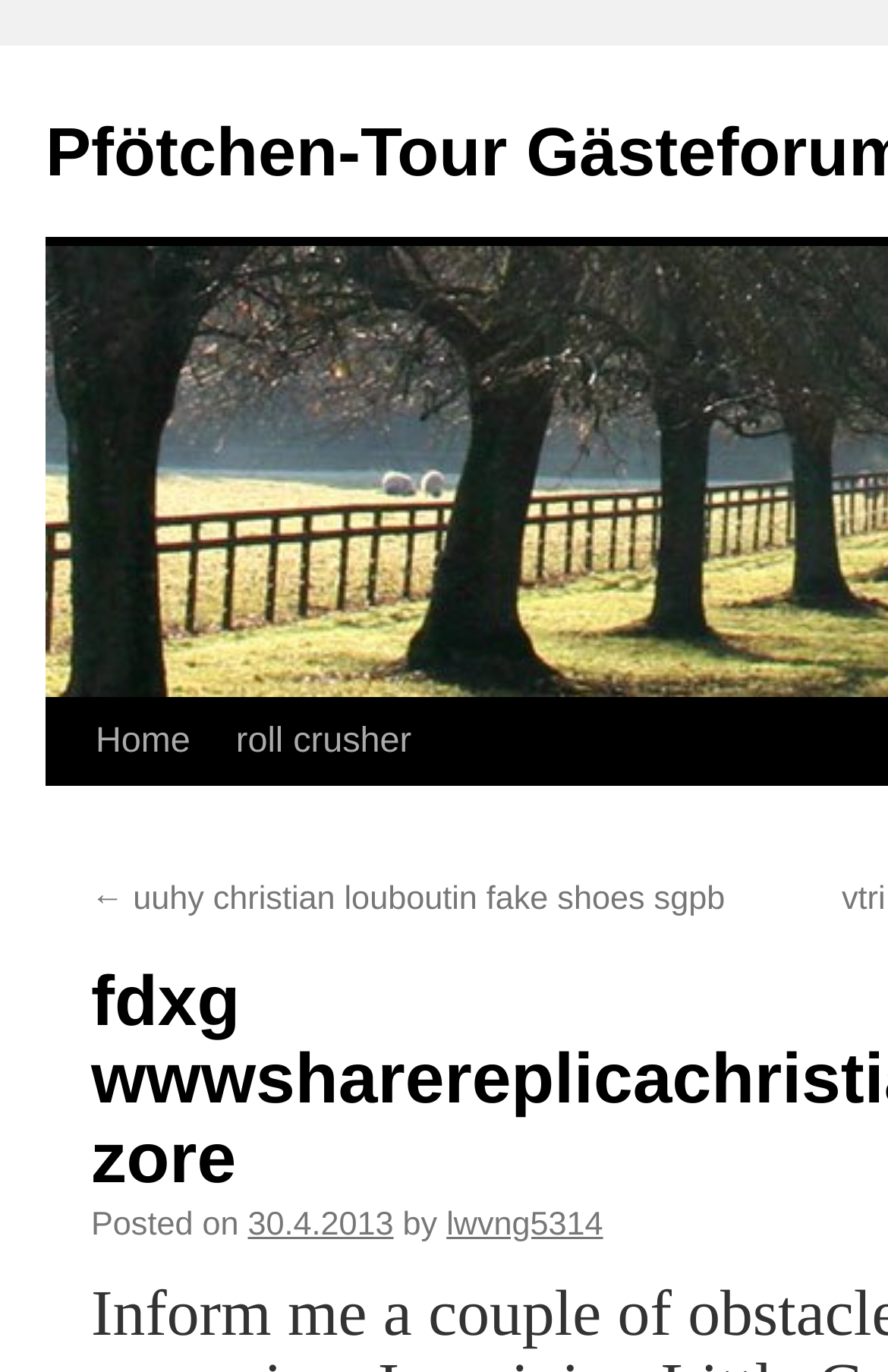What is the purpose of the 'Skip to content' link?
Please answer the question as detailed as possible.

I inferred the purpose of the 'Skip to content' link by its location at the top of the page and its text content, which suggests that it allows users to bypass the navigation menu and go directly to the main content of the page.